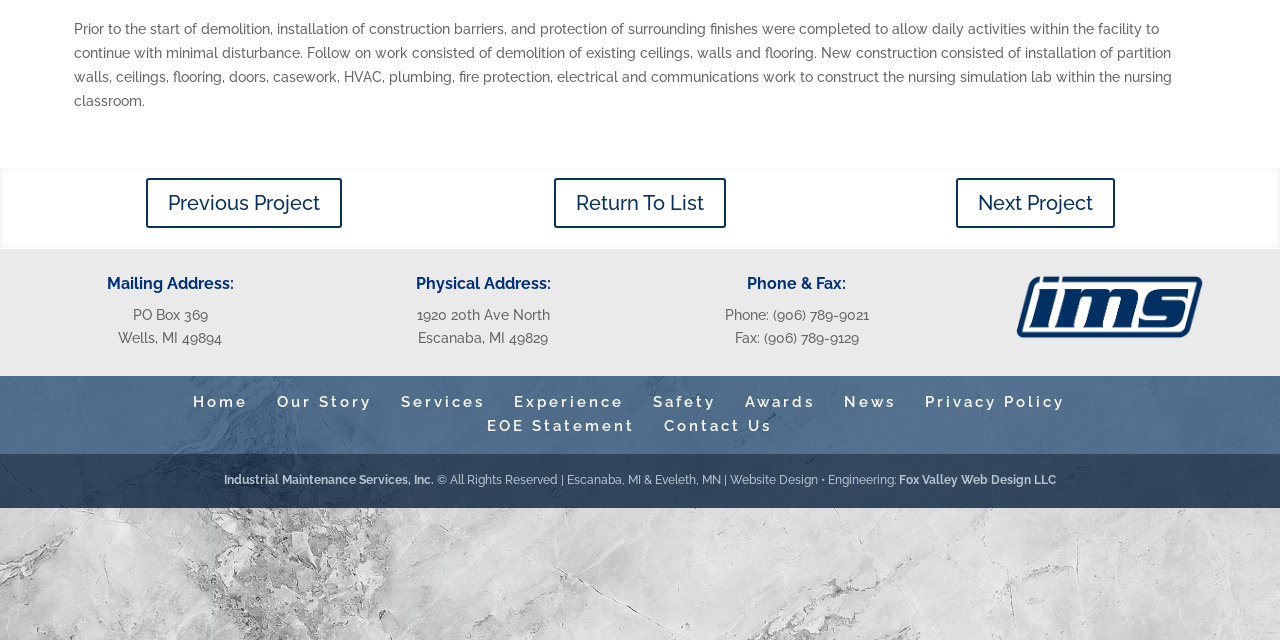Determine the bounding box coordinates of the UI element described below. Use the format (top-left x, top-left y, bottom-right x, bottom-right y) with floating point numbers between 0 and 1: Privacy Policy

[0.723, 0.614, 0.832, 0.643]